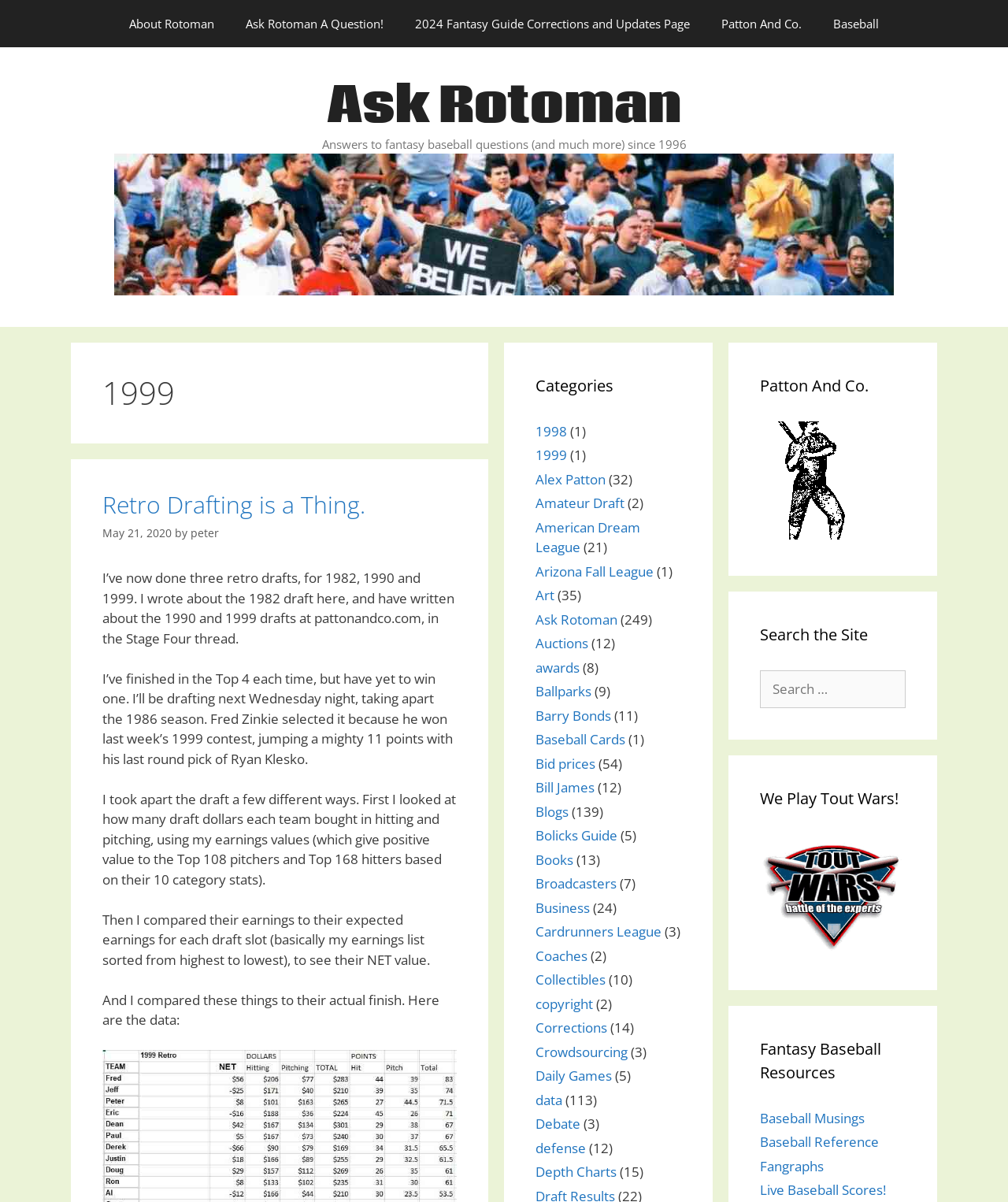What is the main topic of the webpage?
Please provide a full and detailed response to the question.

The webpage appears to be about fantasy baseball, as evidenced by the presence of links related to baseball, such as 'Baseball' and 'Retro Drafting is a Thing.' The text also mentions 'fantasy baseball questions' and 'drafting' which further supports this conclusion.